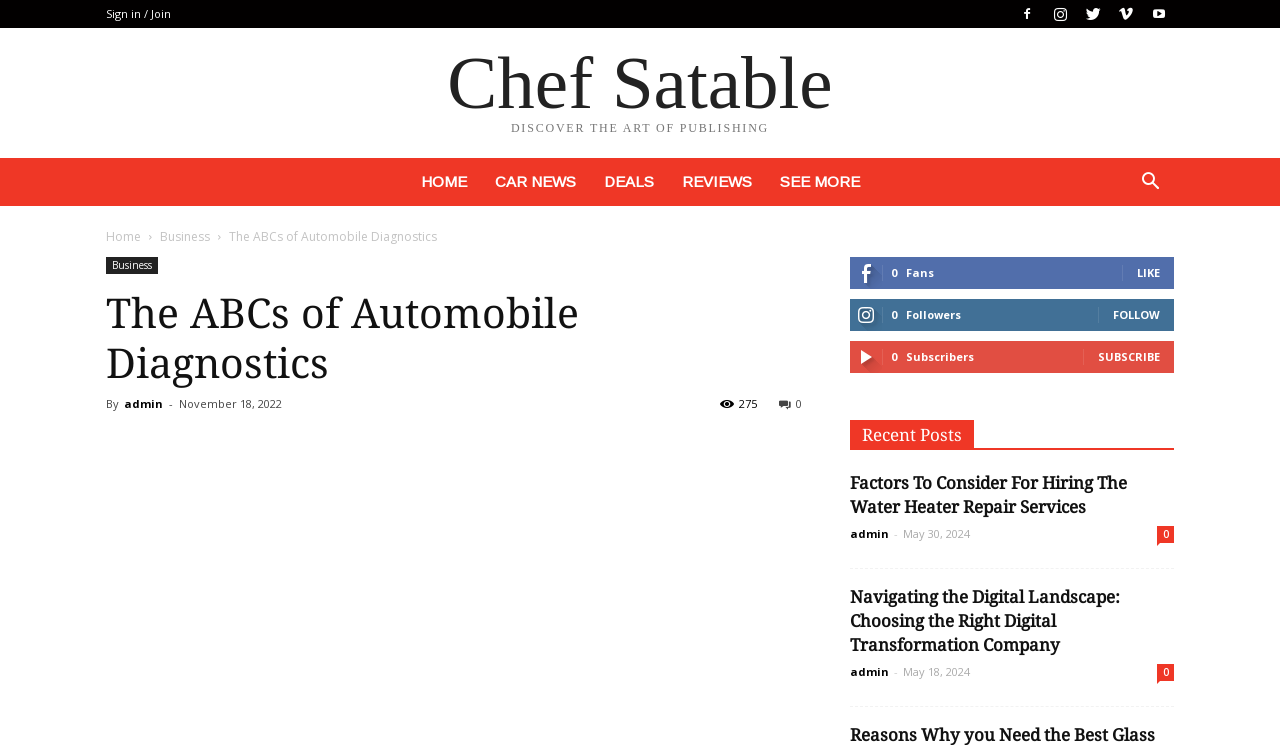Specify the bounding box coordinates of the element's region that should be clicked to achieve the following instruction: "Read the article about automobile diagnostics". The bounding box coordinates consist of four float numbers between 0 and 1, in the format [left, top, right, bottom].

[0.083, 0.388, 0.627, 0.522]